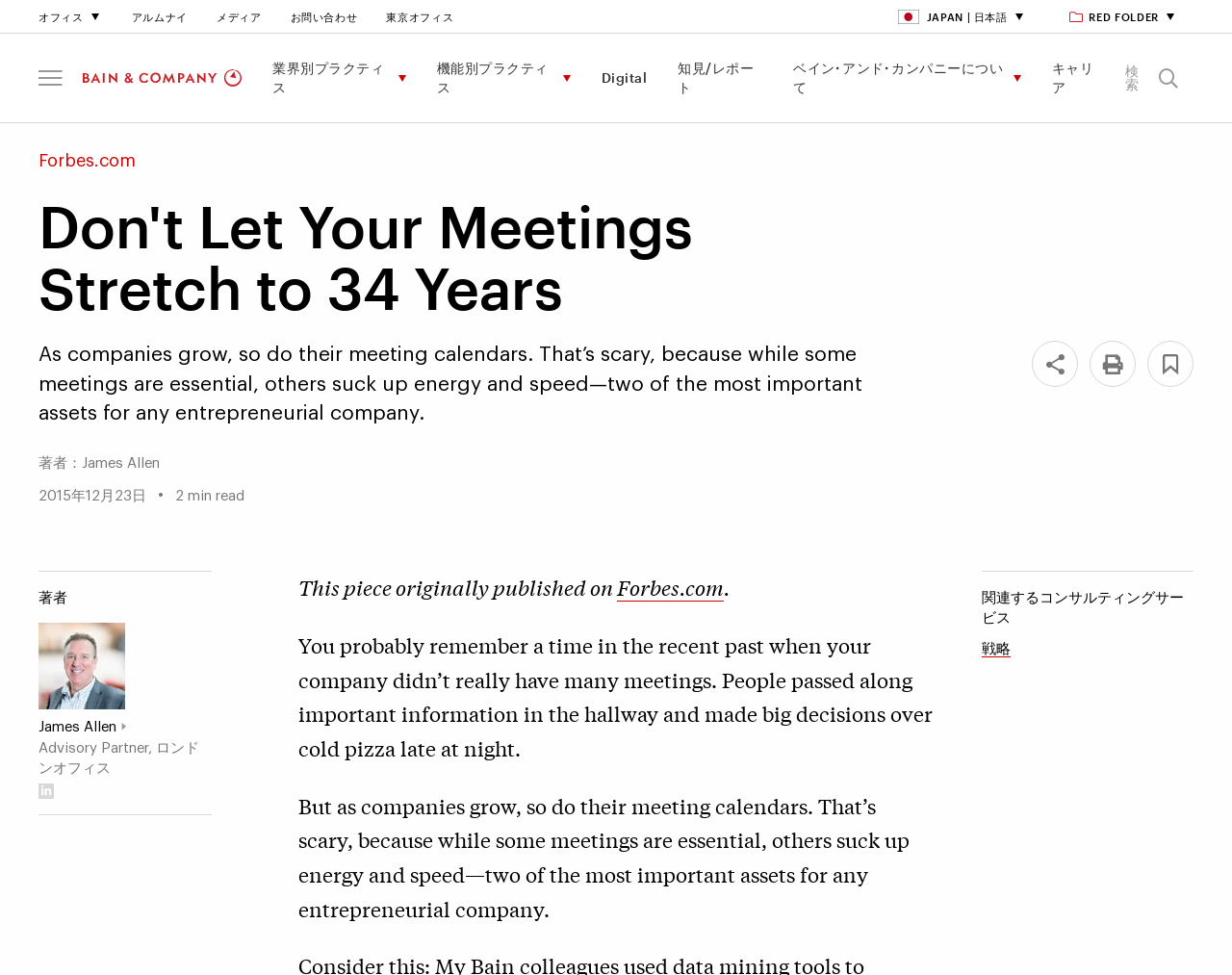Generate a comprehensive description of the contents of the webpage.

This webpage appears to be an article from Bain & Company, a management consulting firm. At the top of the page, there is a navigation menu with links to various sections of the website, including offices, alumni, media, and contact information. To the right of the navigation menu, there is a language selection dropdown and a red folder icon that likely leads to a menu of featured content.

Below the navigation menu, there is a main navigation logo link and a horizontal menu bar with links to various practice areas, including industry-specific and functional practices, as well as digital and knowledge/reports sections.

The main content of the page is an article titled "Don't Let Your Meetings Stretch to 34 Years" with a subtitle that discusses the importance of efficient meetings for entrepreneurial companies. The article is written by James Allen, an advisory partner at Bain & Company's London office. The author's name and title are displayed prominently above the article, along with the date of publication, December 23, 2015.

The article itself is divided into several paragraphs, with the first paragraph discussing the growth of meeting calendars as companies expand. The text is accompanied by links to share, print, and access additional content.

To the right of the article, there is a sidebar with a heading "About the Author" that provides more information about James Allen, including a link to his LinkedIn profile. Below the author information, there is a section titled "Related Consulting Services" with a link to a strategy consulting service.

Overall, the webpage is well-organized and easy to navigate, with clear headings and concise text that summarizes the article's content.